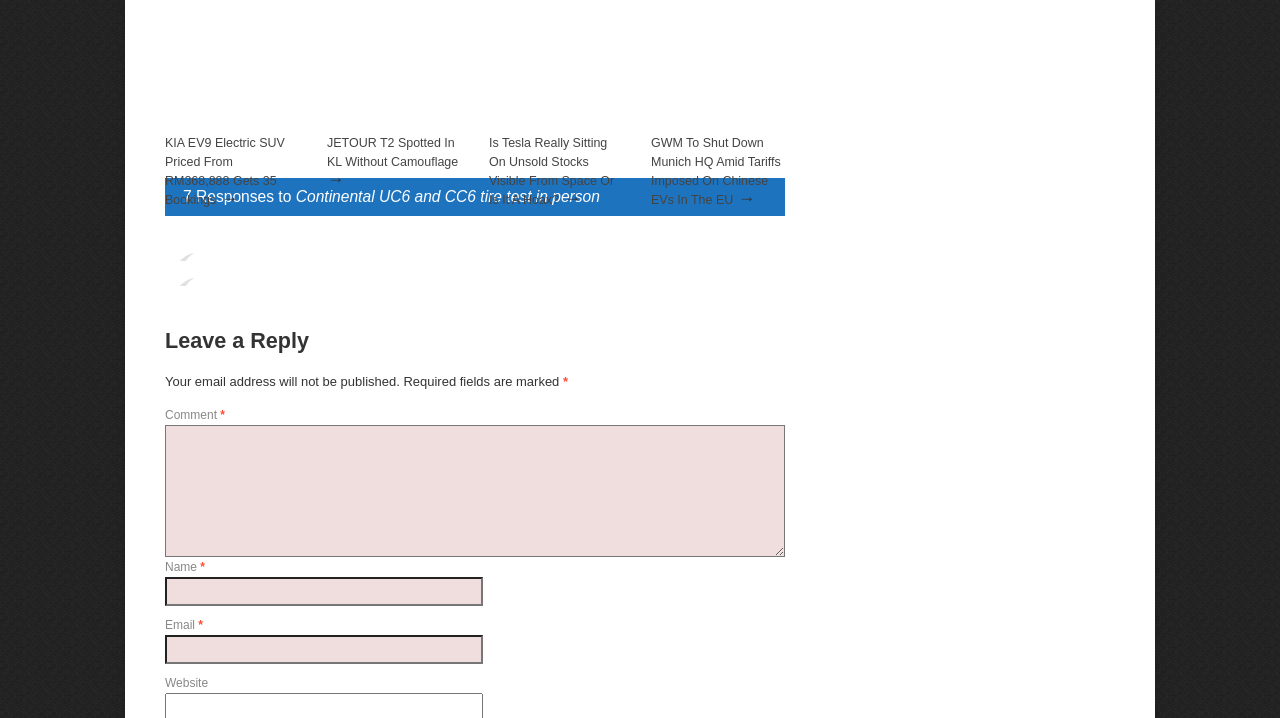What is the company mentioned in the article about shutting down its Munich HQ?
Please provide a comprehensive and detailed answer to the question.

The webpage contains a heading 'GWM To Shut Down Munich HQ Amid Tariffs Imposed On Chinese EVs In The EU →' which indicates that the company mentioned in the article about shutting down its Munich HQ is GWM.